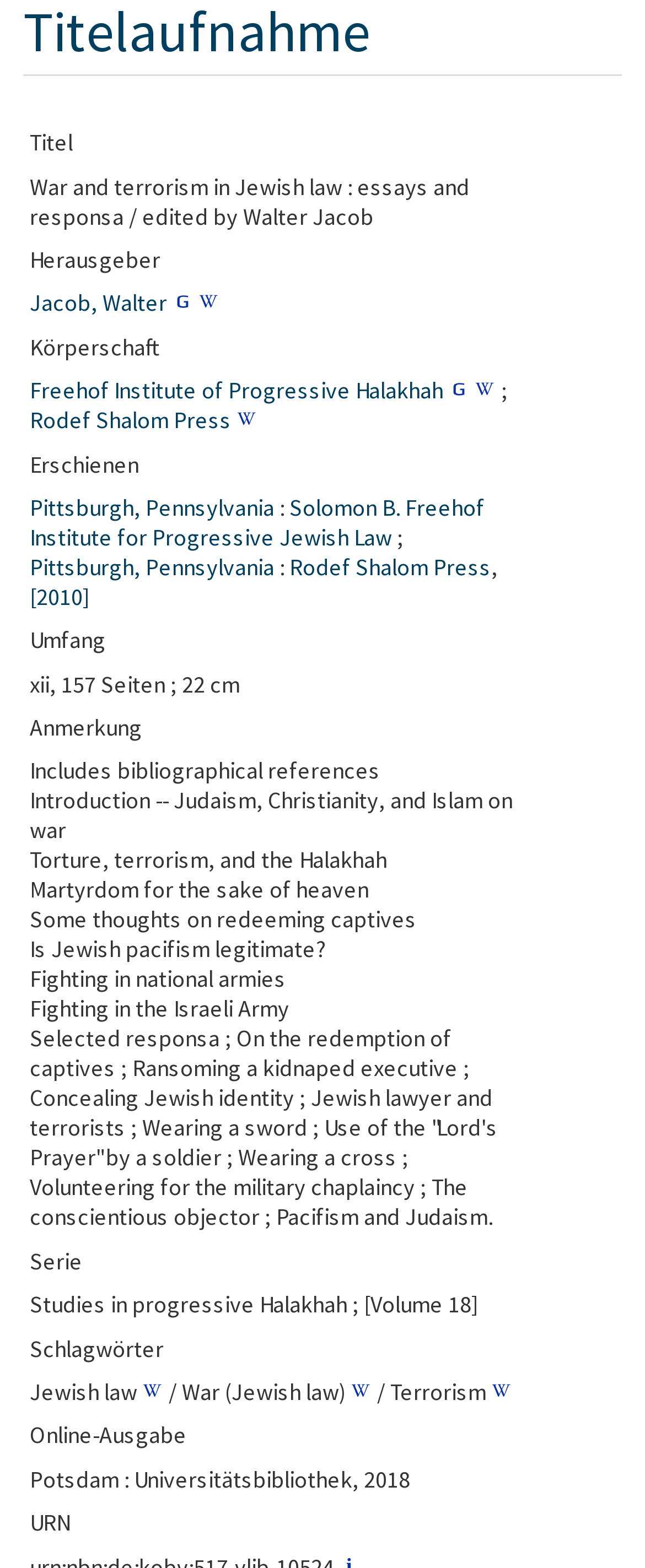Who is the editor of the book? Based on the screenshot, please respond with a single word or phrase.

Walter Jacob